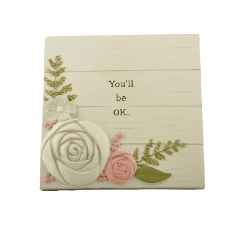Answer the question using only a single word or phrase: 
Where can this plaque be ideally placed?

Living room, bedside, or dining area